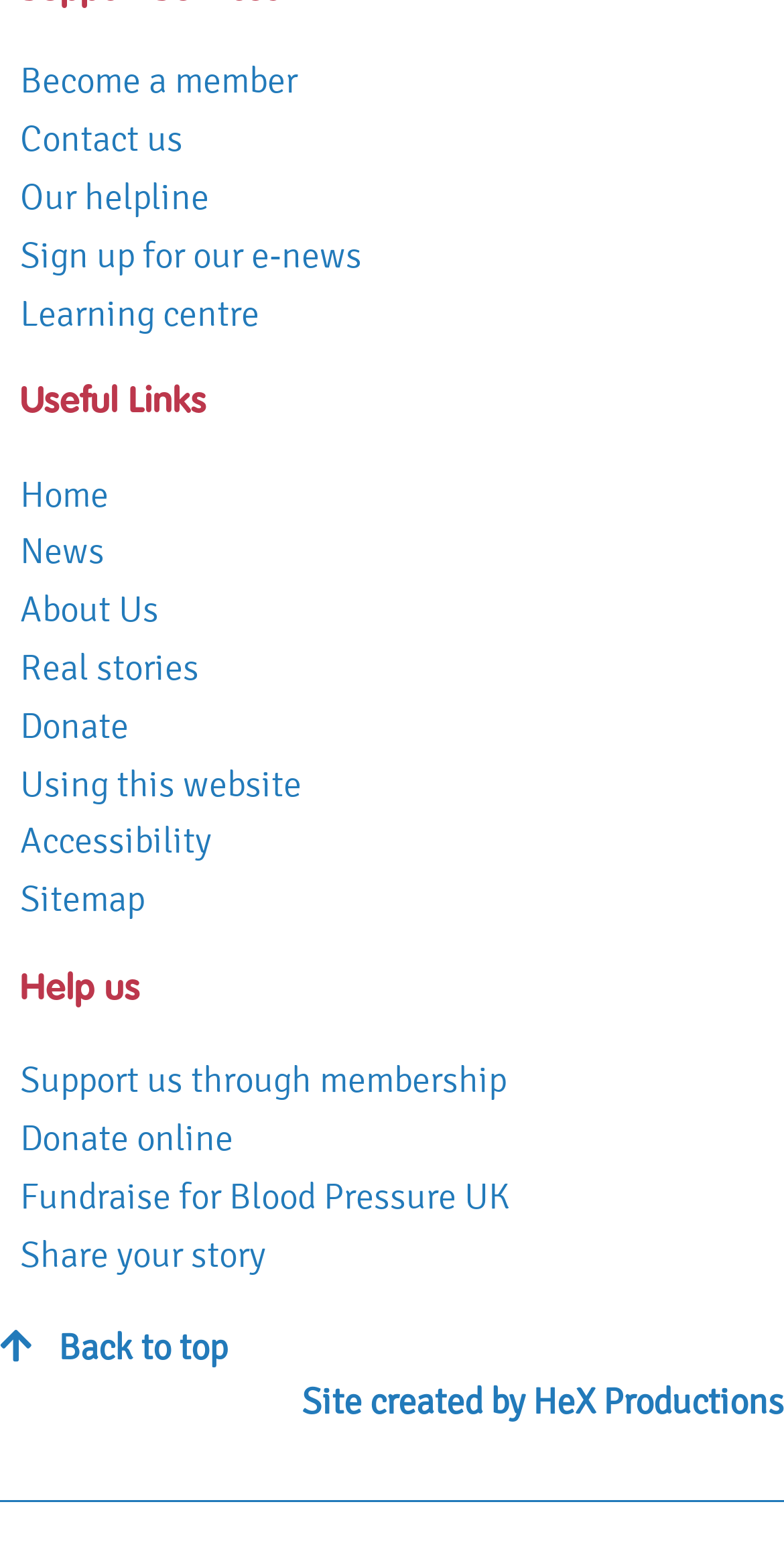Determine the bounding box coordinates for the clickable element required to fulfill the instruction: "Donate online". Provide the coordinates as four float numbers between 0 and 1, i.e., [left, top, right, bottom].

[0.026, 0.717, 0.297, 0.754]